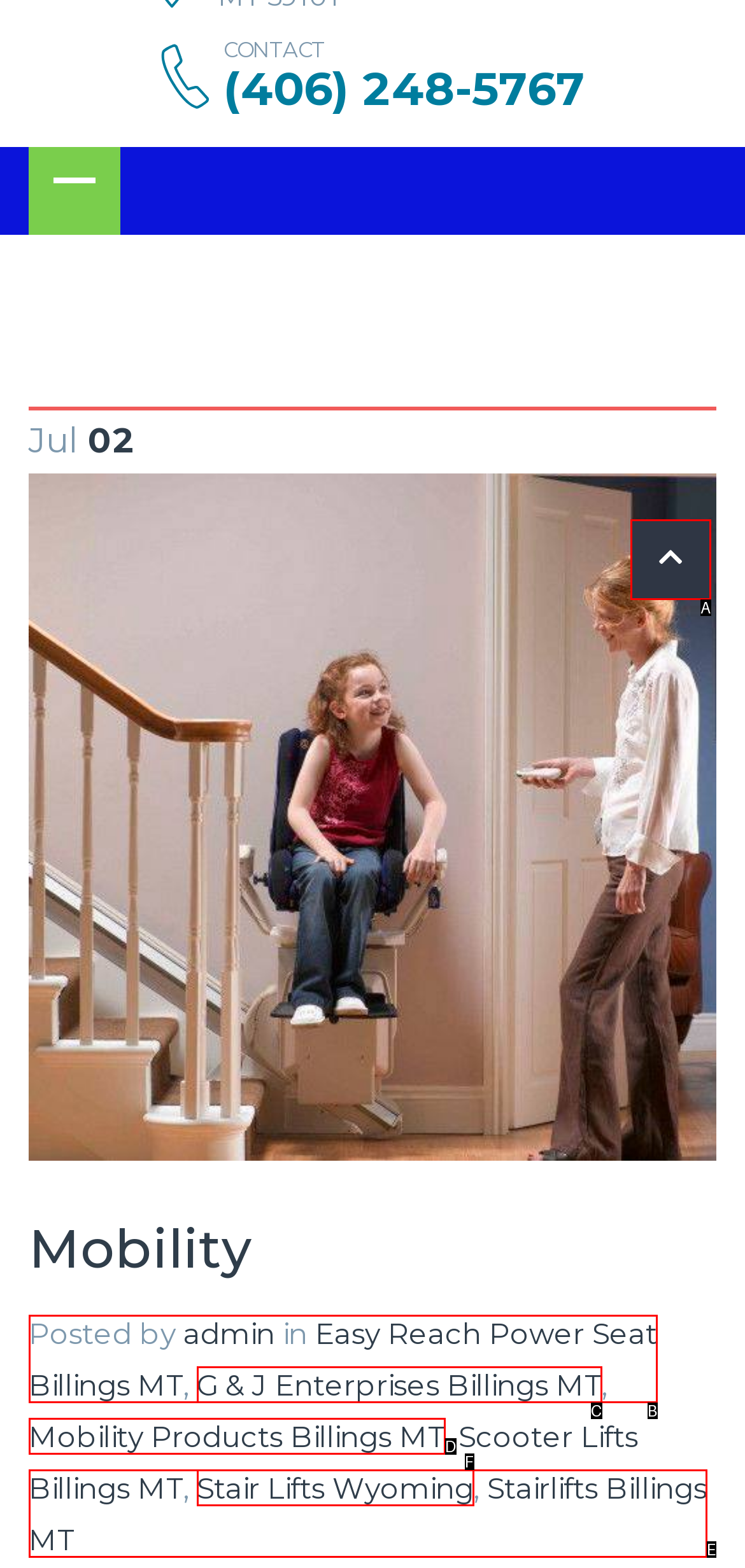Identify the HTML element that matches the description: Mobility Products Billings MT. Provide the letter of the correct option from the choices.

D